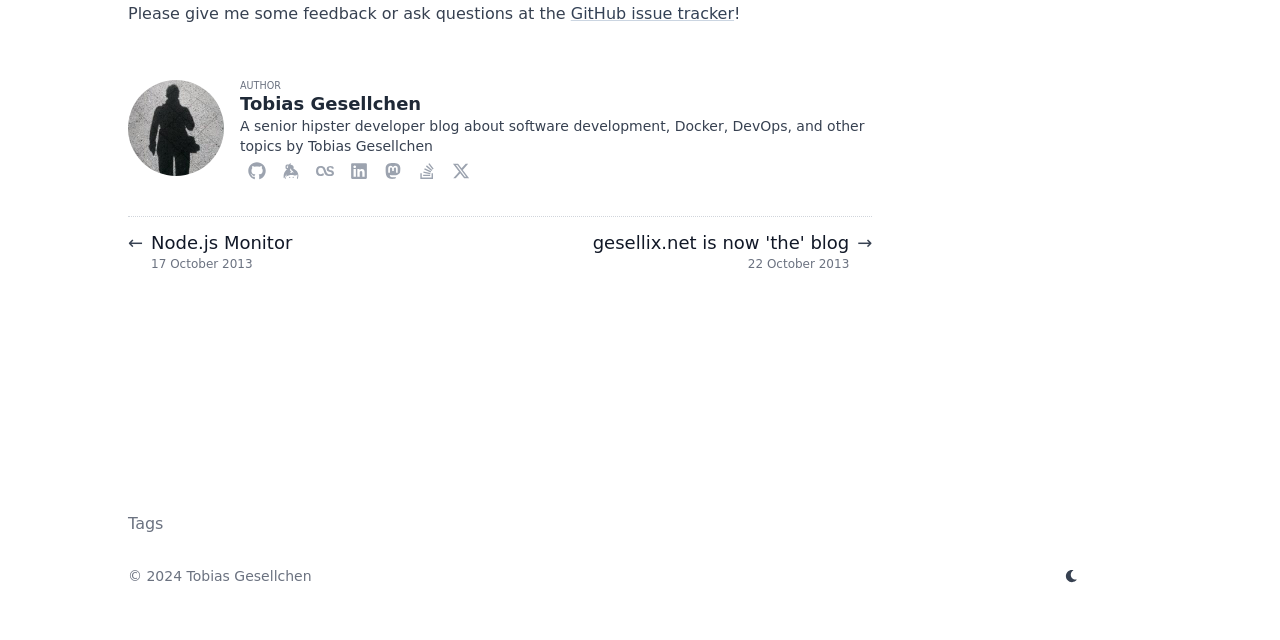Find the bounding box coordinates for the HTML element specified by: "Frequently Asked Questions".

None